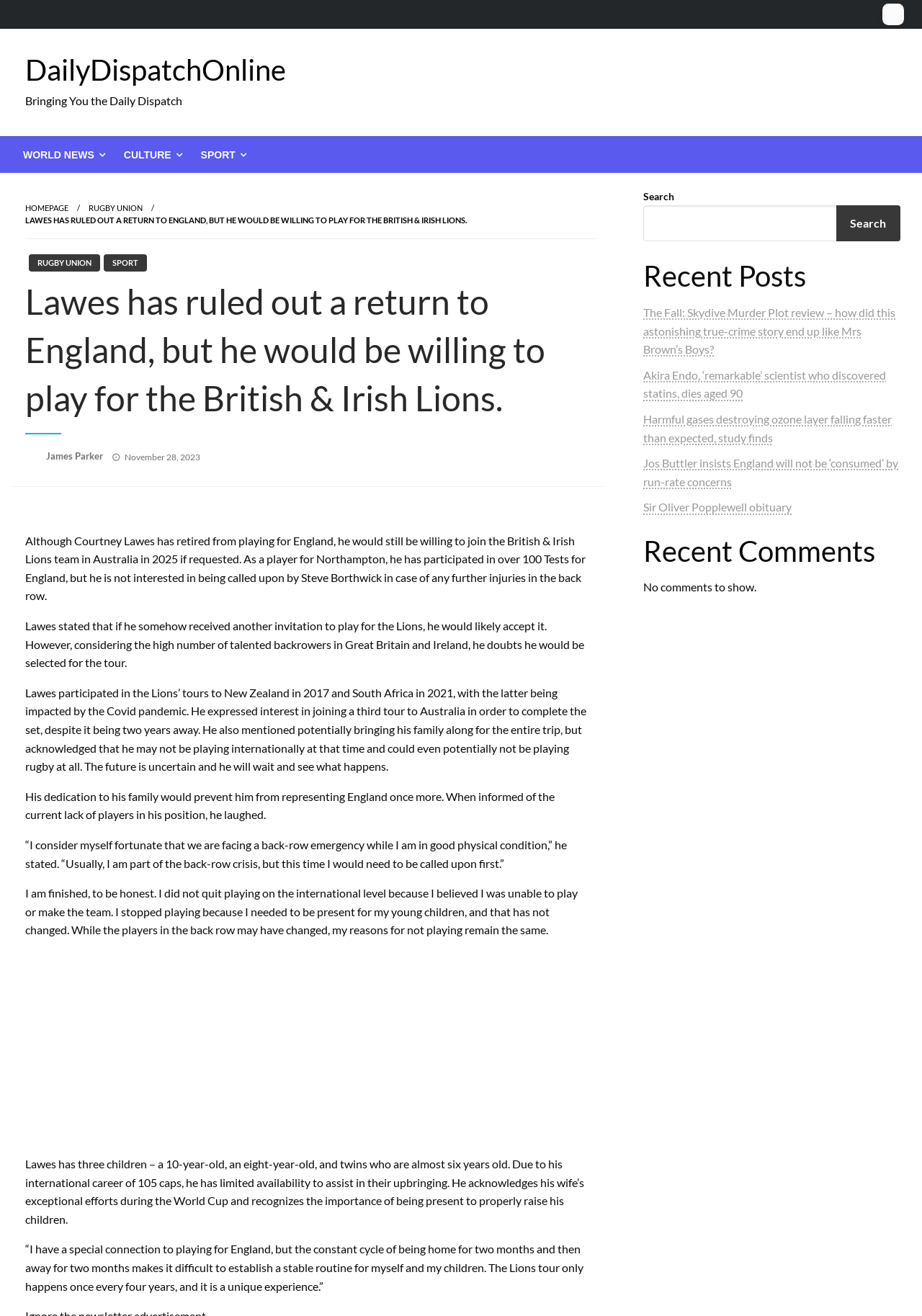Determine the bounding box for the UI element that matches this description: "Search".

[0.907, 0.156, 0.977, 0.183]